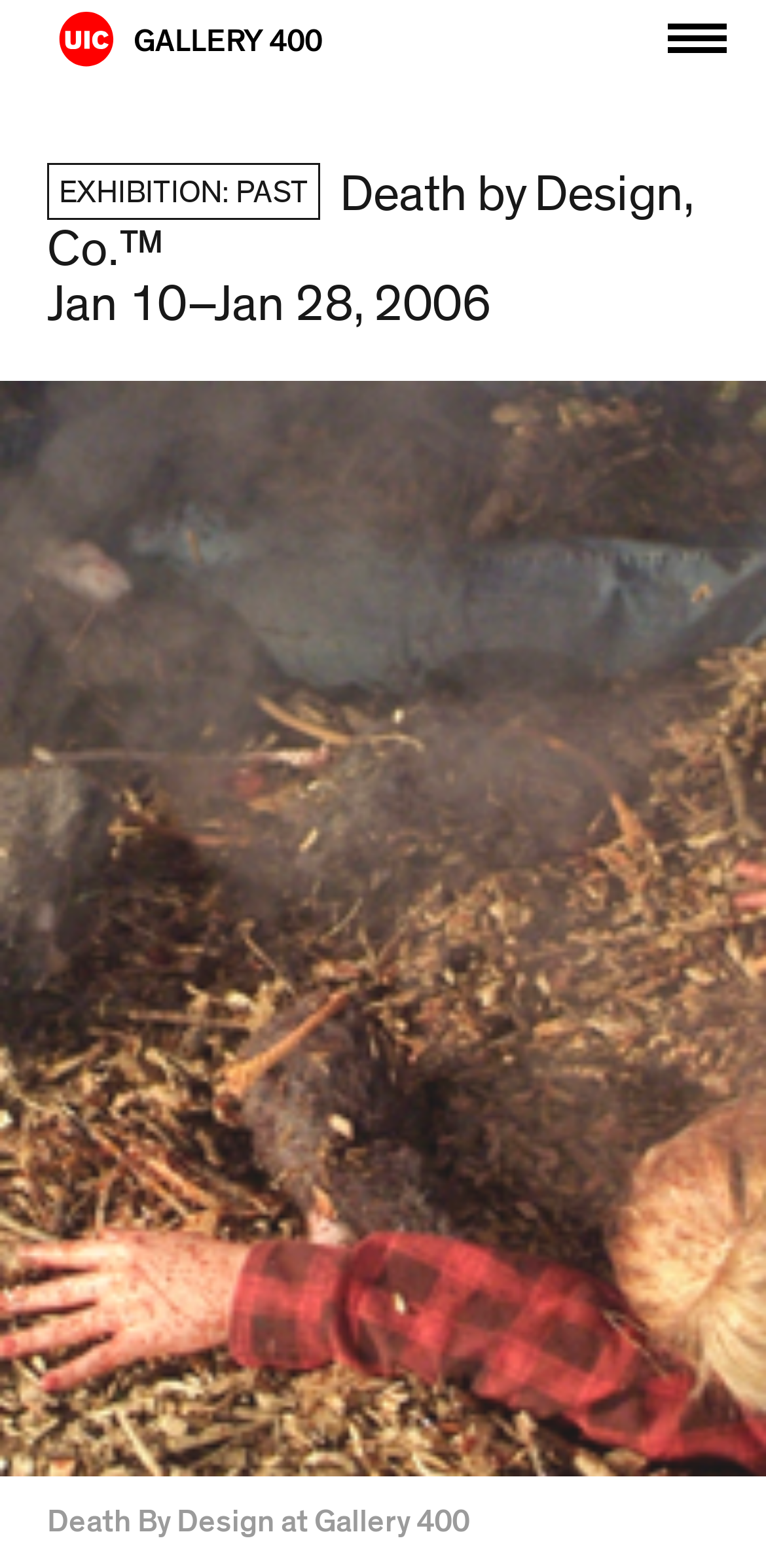What is the purpose of the 'Skip to content' link?
Respond to the question with a single word or phrase according to the image.

Accessibility